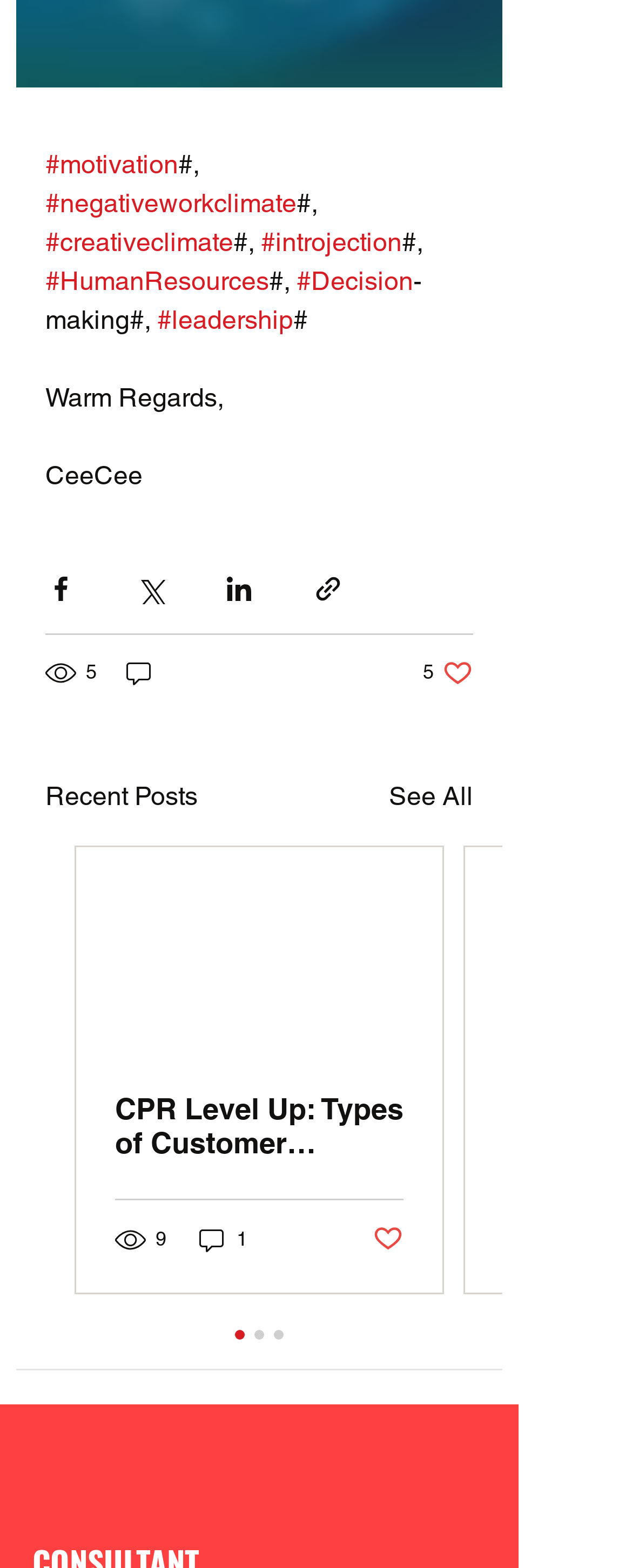Identify the bounding box coordinates for the element that needs to be clicked to fulfill this instruction: "Click on the link to motivation". Provide the coordinates in the format of four float numbers between 0 and 1: [left, top, right, bottom].

[0.072, 0.095, 0.282, 0.115]